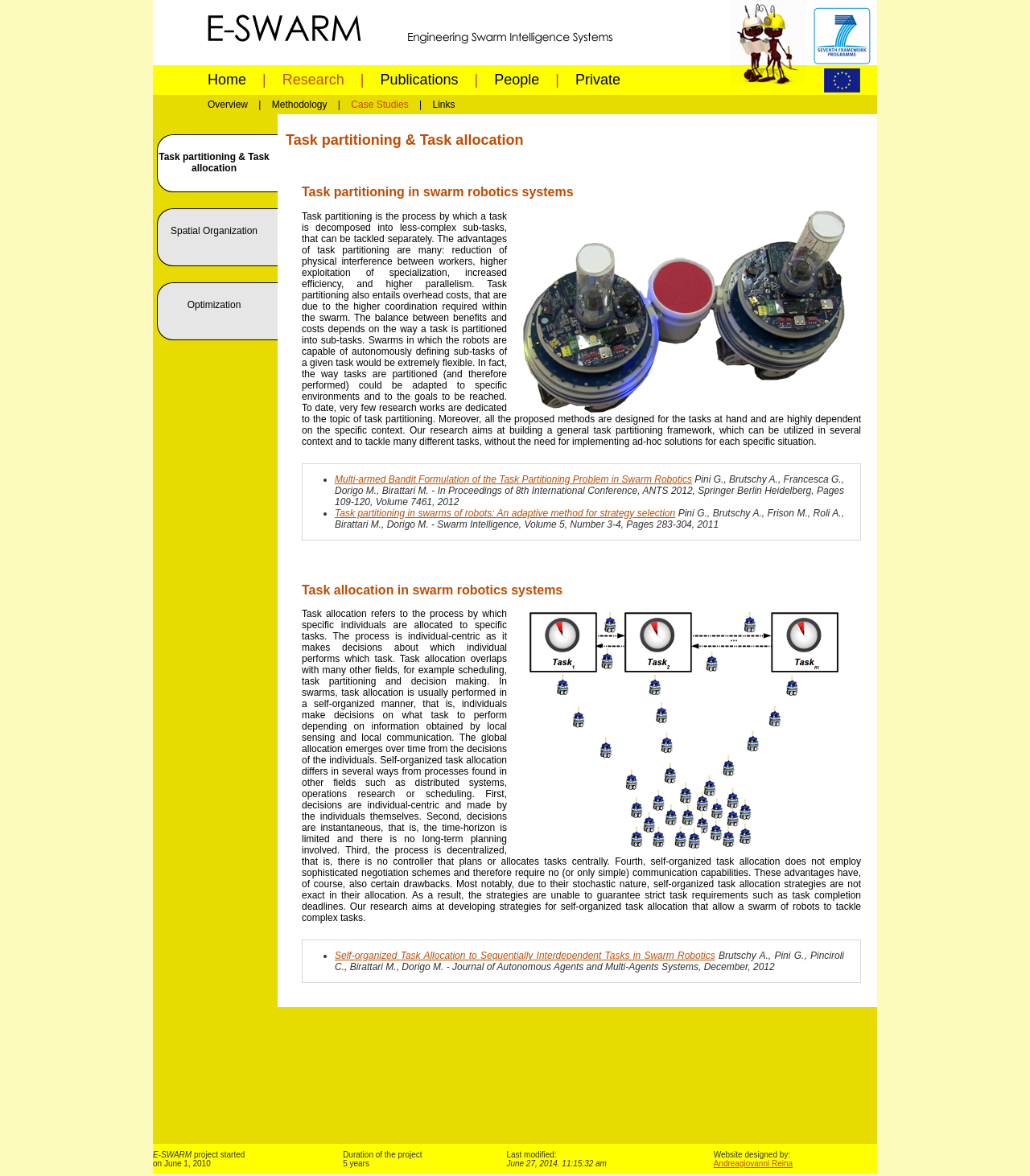Could you find the bounding box coordinates of the clickable area to complete this instruction: "Check the 'E-SWARM project' details"?

[0.148, 0.973, 0.333, 0.998]